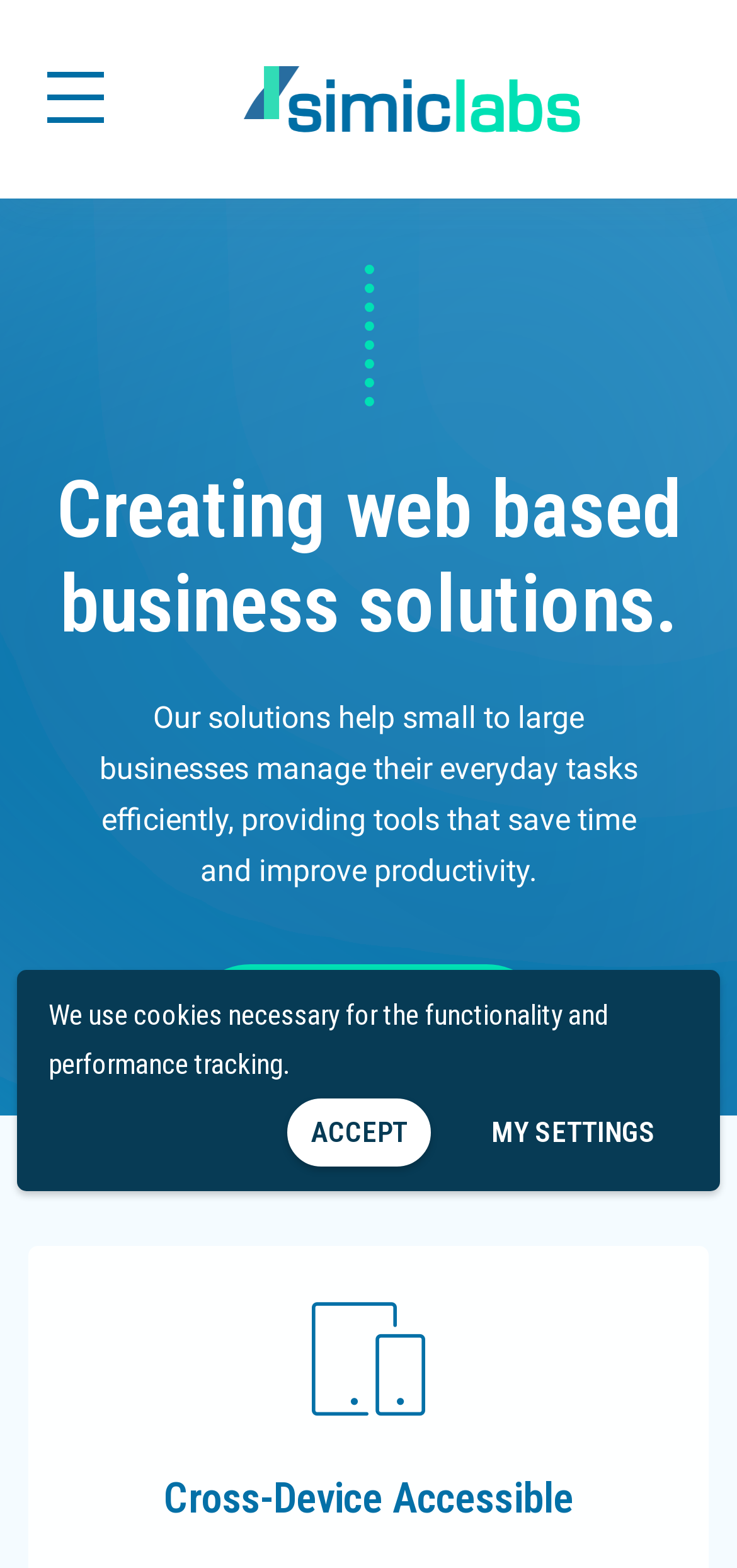Locate the UI element described by Find out more in the provided webpage screenshot. Return the bounding box coordinates in the format (top-left x, top-left y, bottom-right x, bottom-right y), ensuring all values are between 0 and 1.

[0.251, 0.614, 0.749, 0.699]